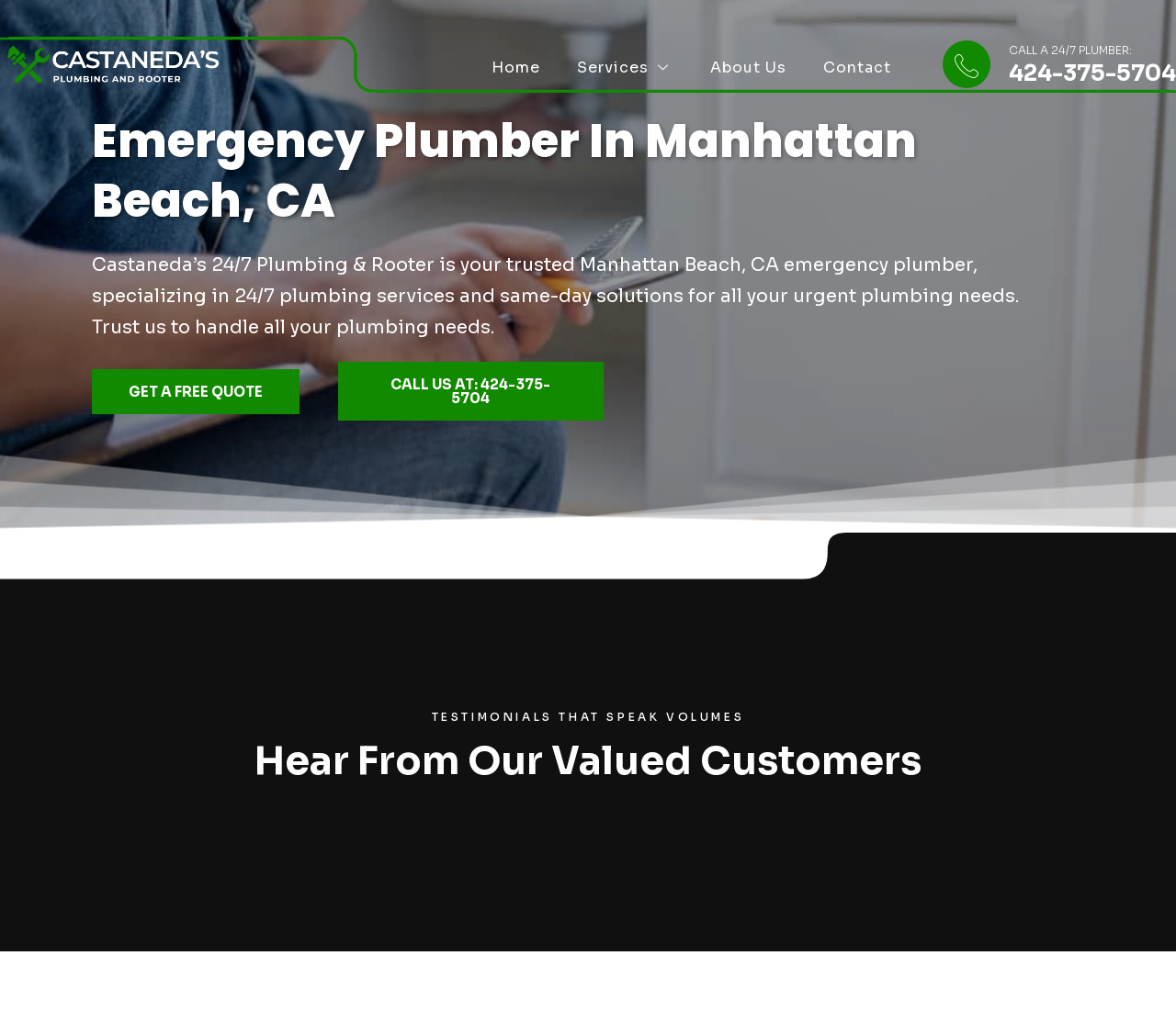Identify the bounding box coordinates for the element you need to click to achieve the following task: "Call the 24/7 plumber". Provide the bounding box coordinates as four float numbers between 0 and 1, in the form [left, top, right, bottom].

[0.802, 0.039, 1.0, 0.087]